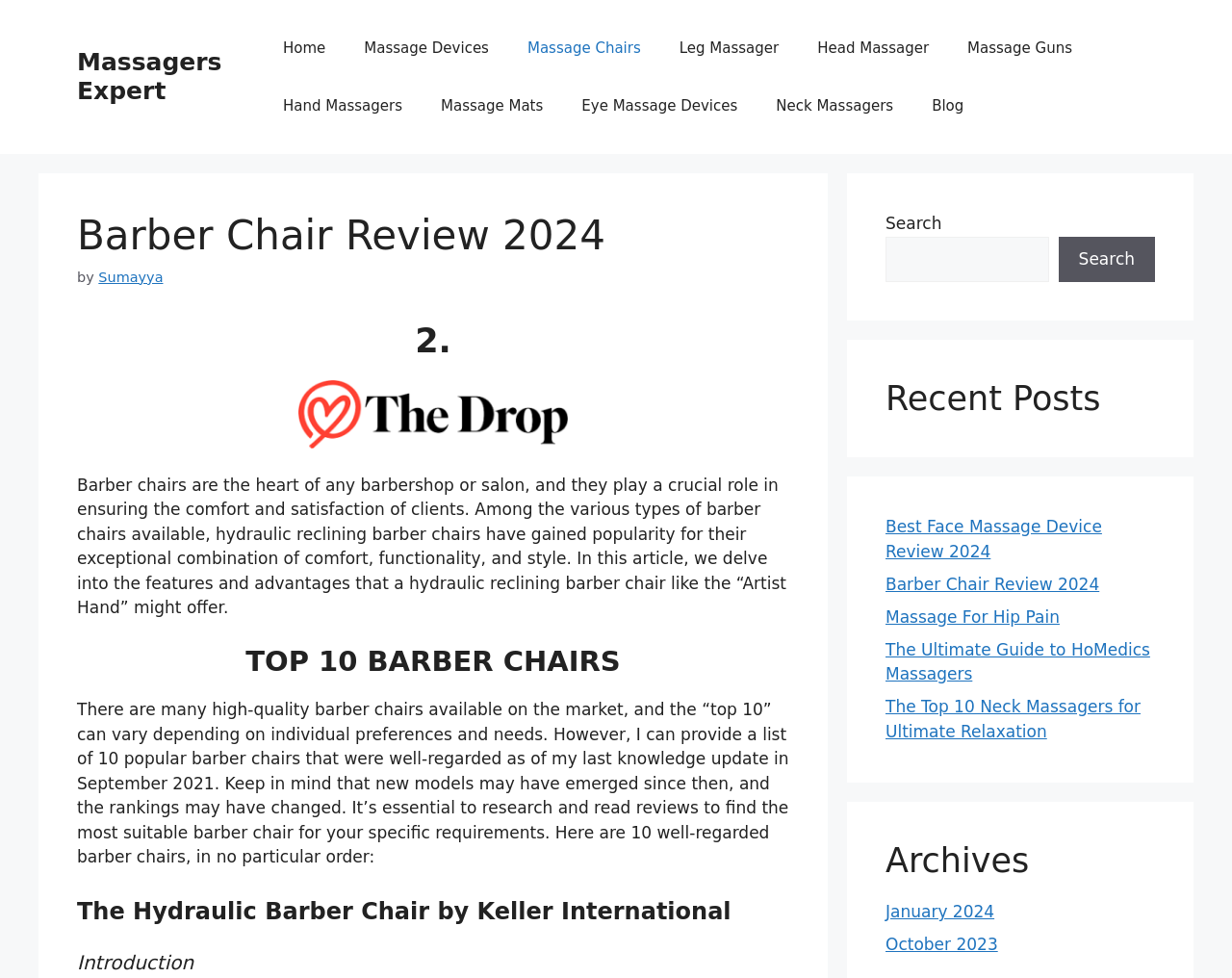Indicate the bounding box coordinates of the clickable region to achieve the following instruction: "Click on the 'Home' link."

[0.214, 0.02, 0.28, 0.079]